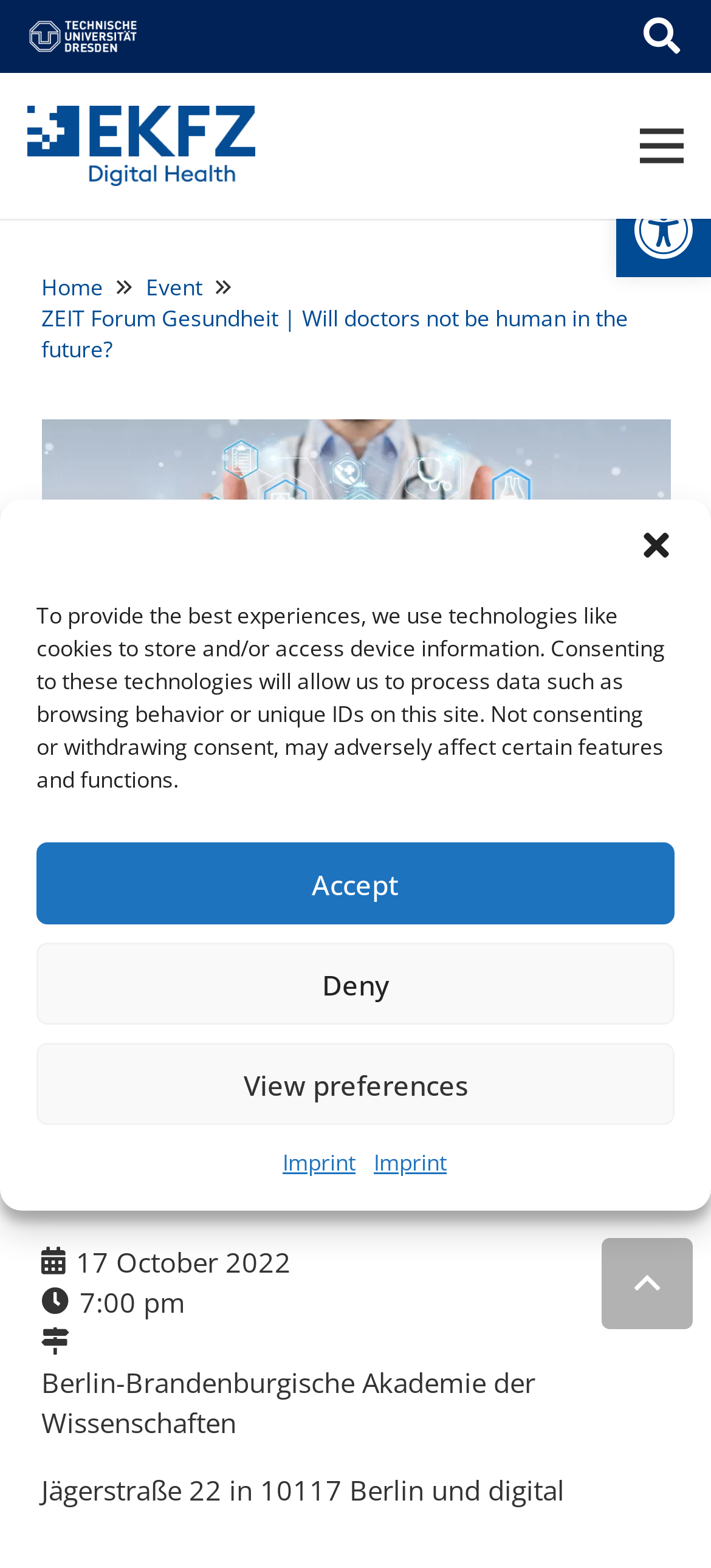Please locate the bounding box coordinates of the region I need to click to follow this instruction: "Go back to top".

[0.846, 0.79, 0.974, 0.848]